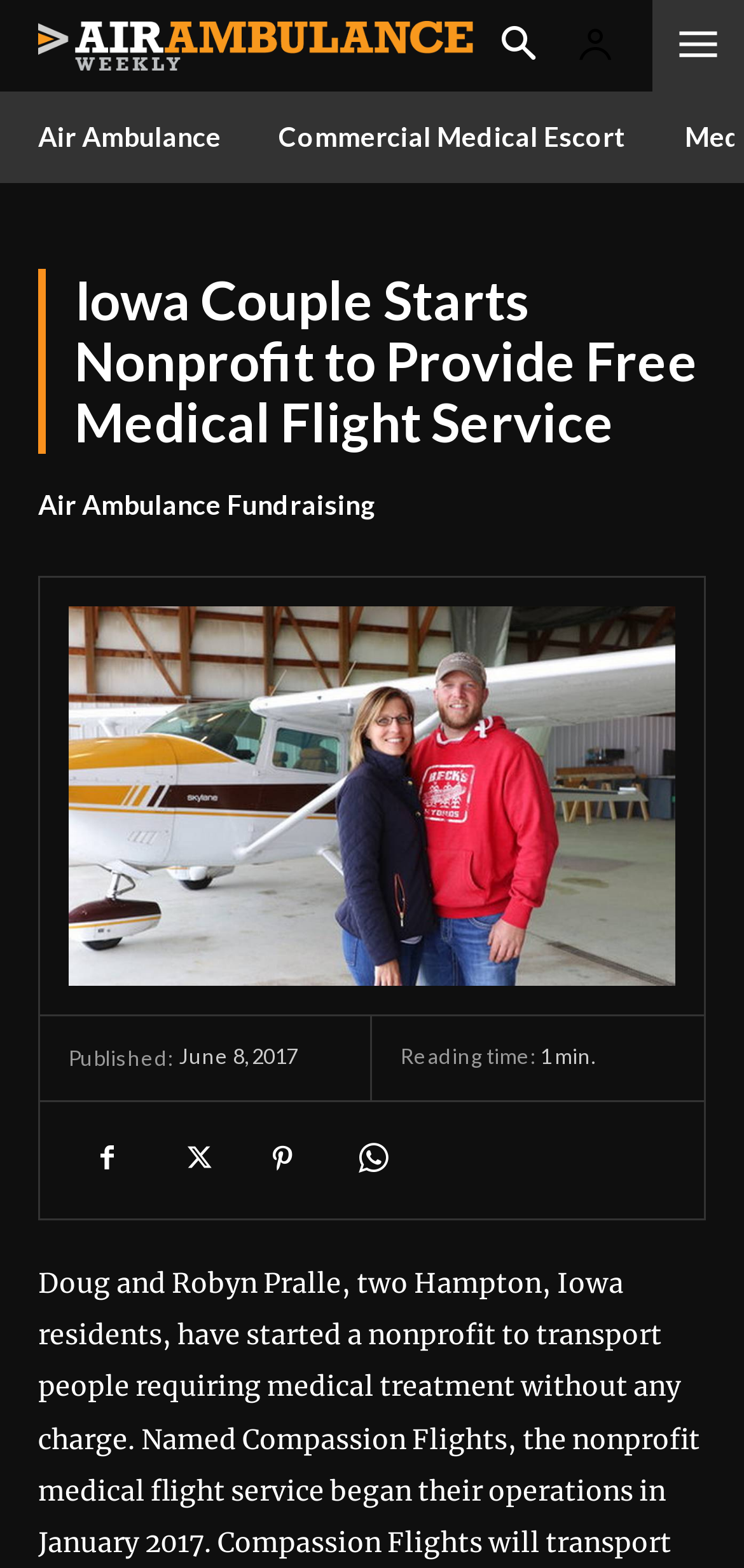Can you provide the bounding box coordinates for the element that should be clicked to implement the instruction: "share on social media"?

[0.092, 0.715, 0.195, 0.764]